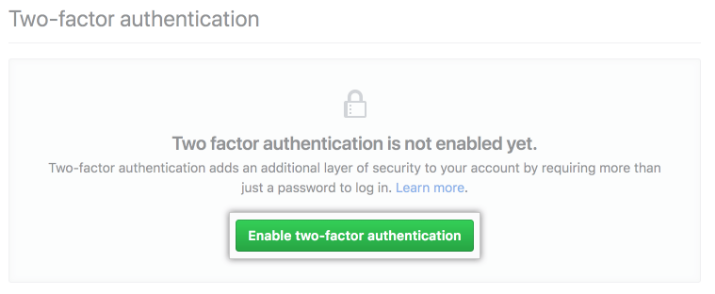Provide a comprehensive description of the image.

The image displays a user interface for enabling two-factor authentication on an account. The main header reads "Two-factor authentication," indicating that this security feature is not yet activated. Below this message, there is a descriptive tagline that states, "Two-factor authentication adds an additional layer of security to your account by requiring more than just a password to log in." 

Prominently featured in the center of the image is a bright green button labeled "Enable two-factor authentication." This button invites users to activate the feature, enhancing their account's security. A lock icon appears above the text, serving as a visual cue that emphasizes the focus on security. Overall, the interface clearly communicates the importance of enabling two-factor authentication for safer online access.